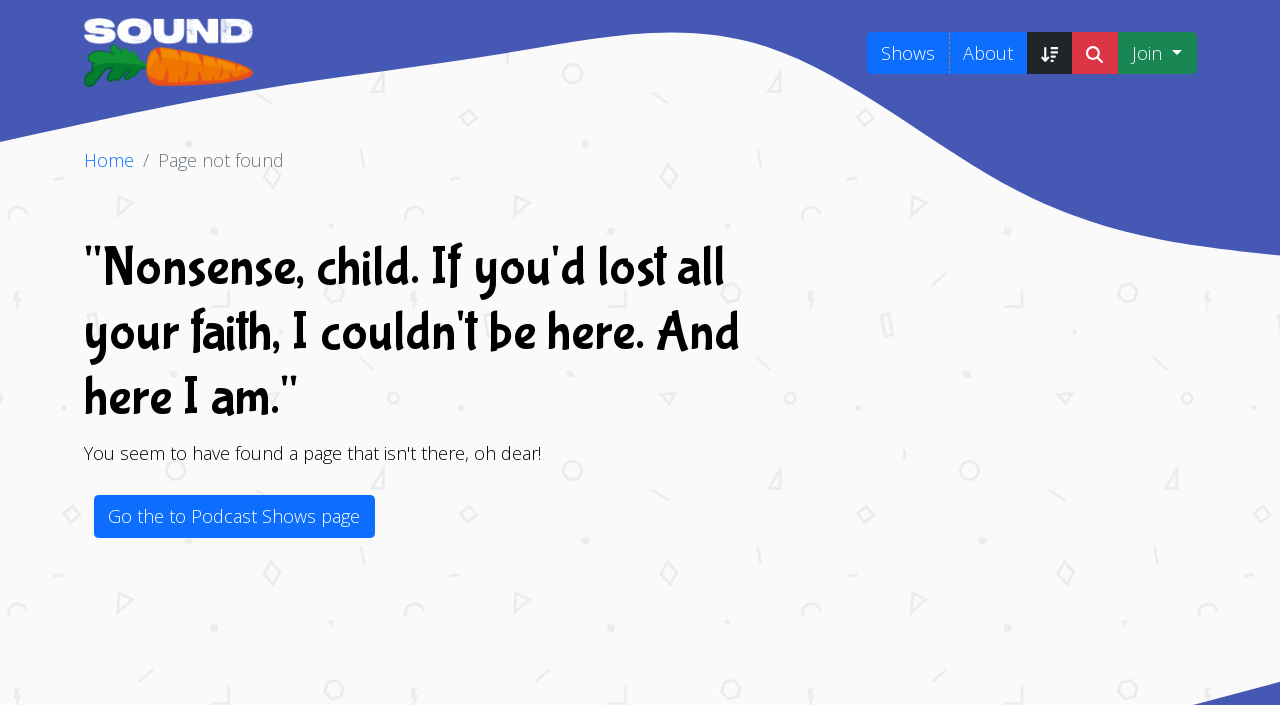What is the first link on the page?
Using the visual information, respond with a single word or phrase.

Go to a list of Shows